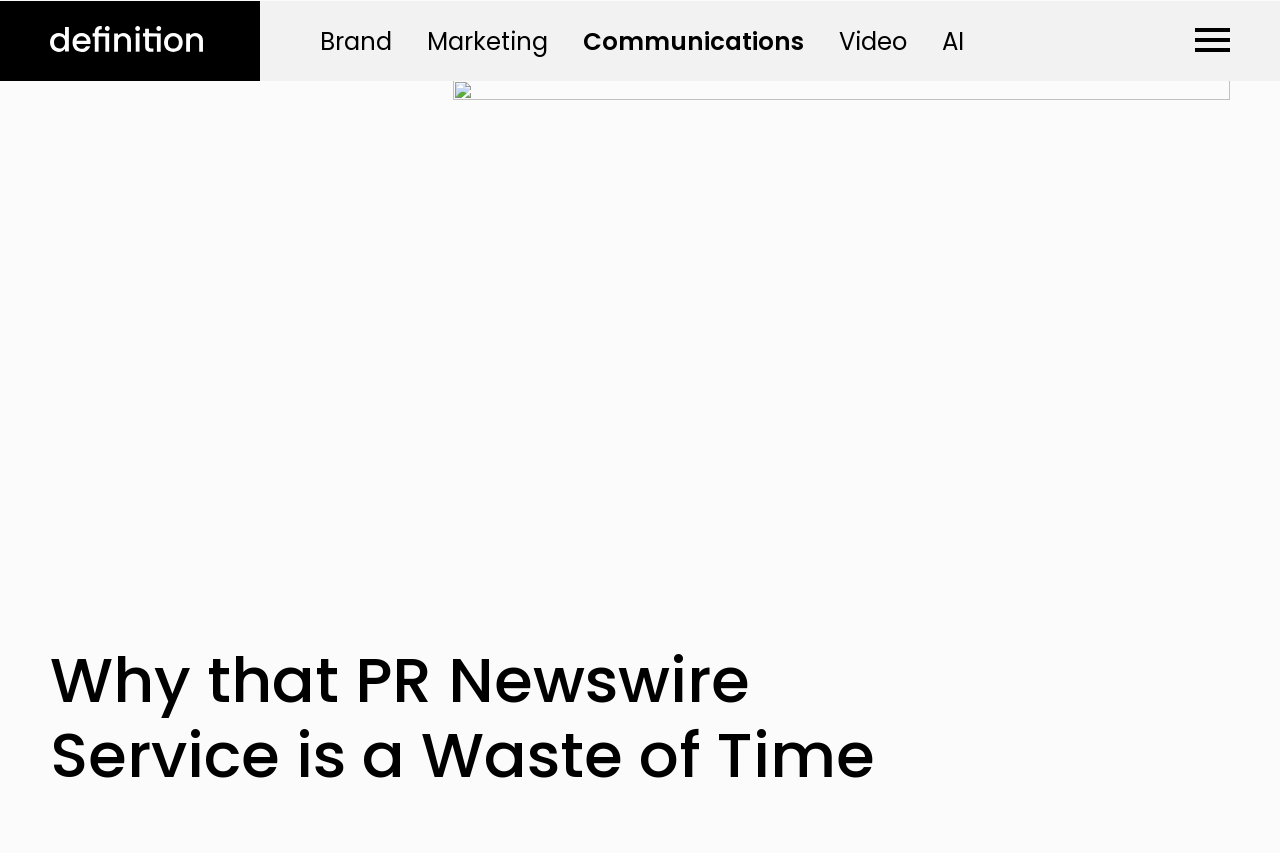Given the description of a UI element: "parent_node: Definition", identify the bounding box coordinates of the matching element in the webpage screenshot.

[0.934, 0.032, 0.961, 0.06]